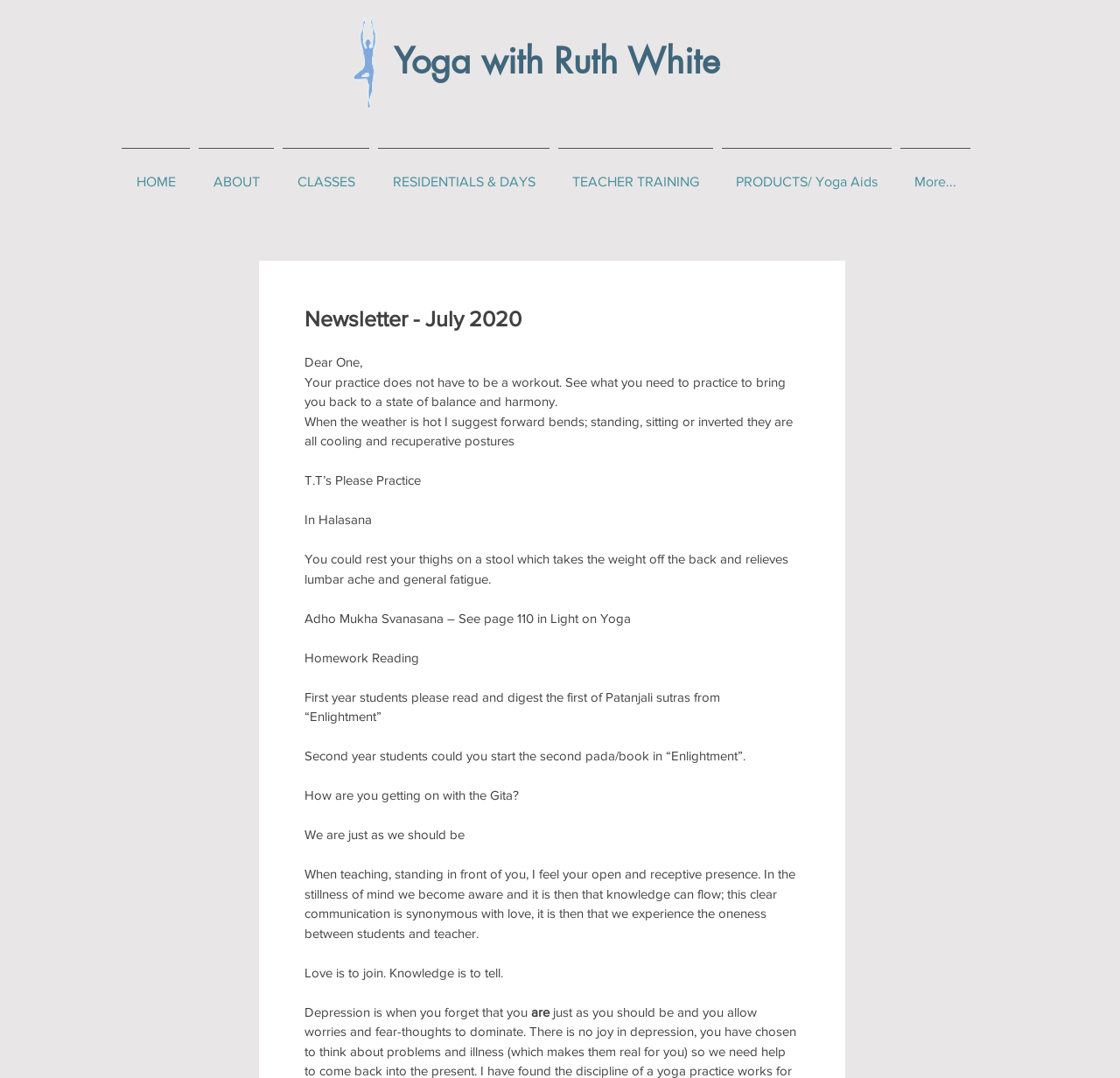What is the purpose of resting thighs on a stool in Halasana?
Please ensure your answer to the question is detailed and covers all necessary aspects.

In the webpage, it is mentioned that resting thighs on a stool in Halasana takes the weight off the back and relieves lumbar ache and general fatigue.